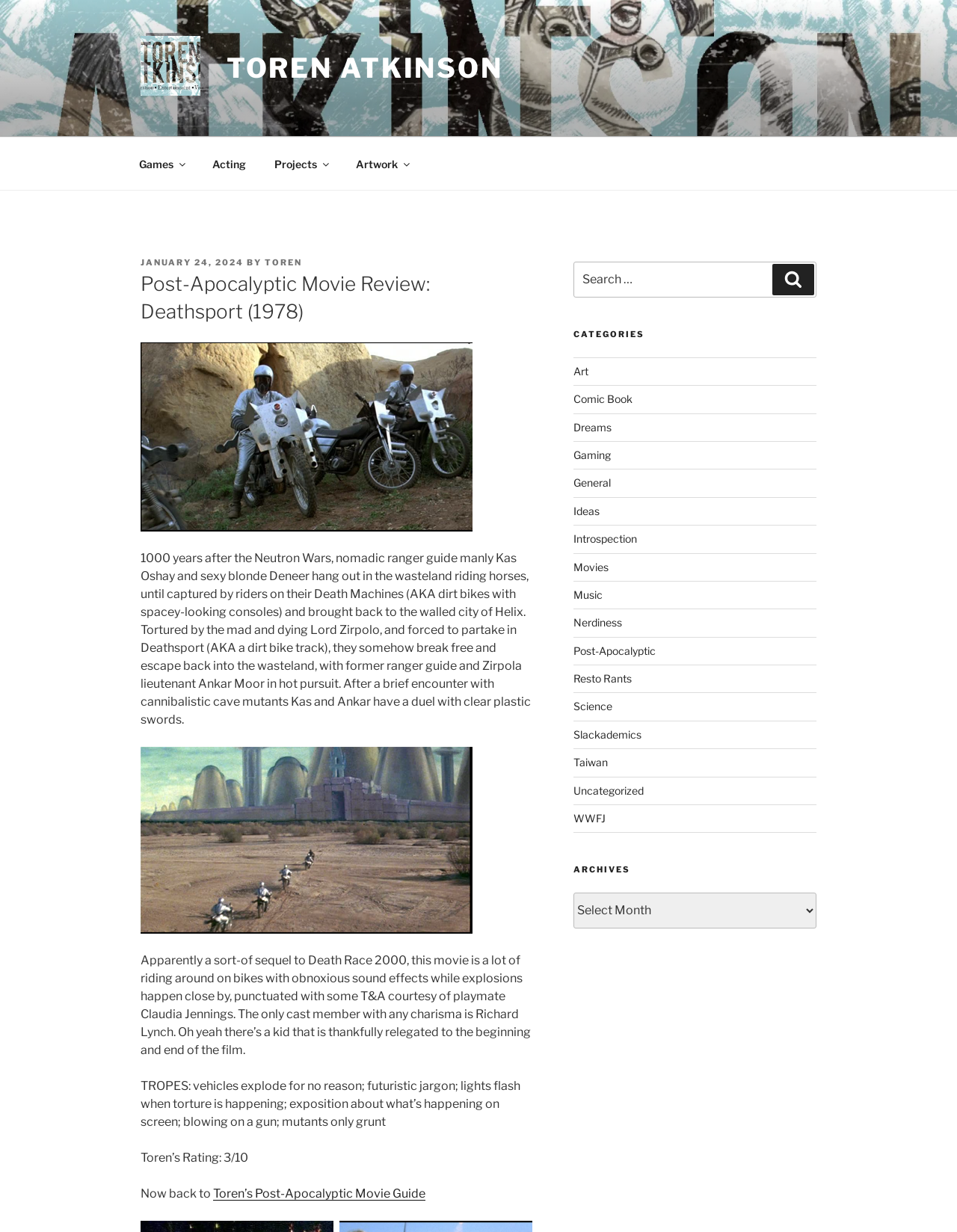Please identify the bounding box coordinates of the area I need to click to accomplish the following instruction: "Click on the 'Home' link".

None